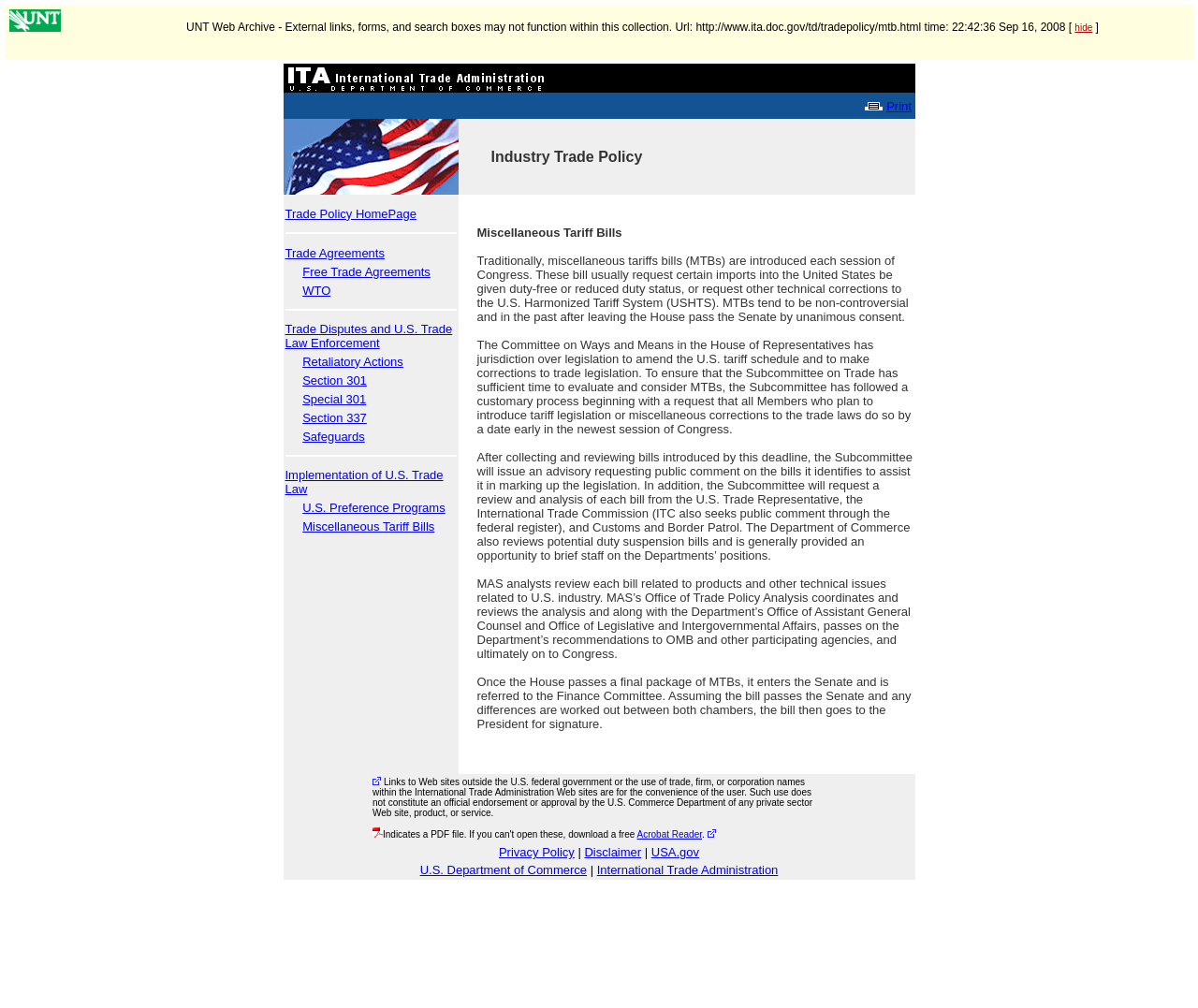Summarize the webpage in an elaborate manner.

The webpage is titled "Industry Trade Policy-Market Access Reports" and appears to be a archived webpage from the International Trade Administration (ITA) website. At the top-left corner, there is a small image and a link. Below this, there is a header image with the text "UNT Web Archive" and a description stating that external links, forms, and search boxes may not function within this collection.

The main content of the webpage is organized into a table with multiple rows and columns. The first row contains an image and a link labeled "ITA header image". The second row has a cell with the text "Print" and an adjacent image.

The third row is divided into two columns. The left column contains a table with multiple rows, each containing a link to a different trade policy-related topic, such as "Trade Policy HomePage", "Trade Agreements", "Free Trade Agreements", "WTO", and others. The right column is empty.

The fourth row spans the entire width of the table and contains a long text describing various trade policy topics, including trade agreements, WTO, trade disputes, and U.S. trade law enforcement.

There are a total of 14 rows in the table, with each row containing various links, images, and text related to trade policy. The links are organized into categories, with separators between each category. The webpage appears to be a comprehensive resource for information on trade policy and market access reports.